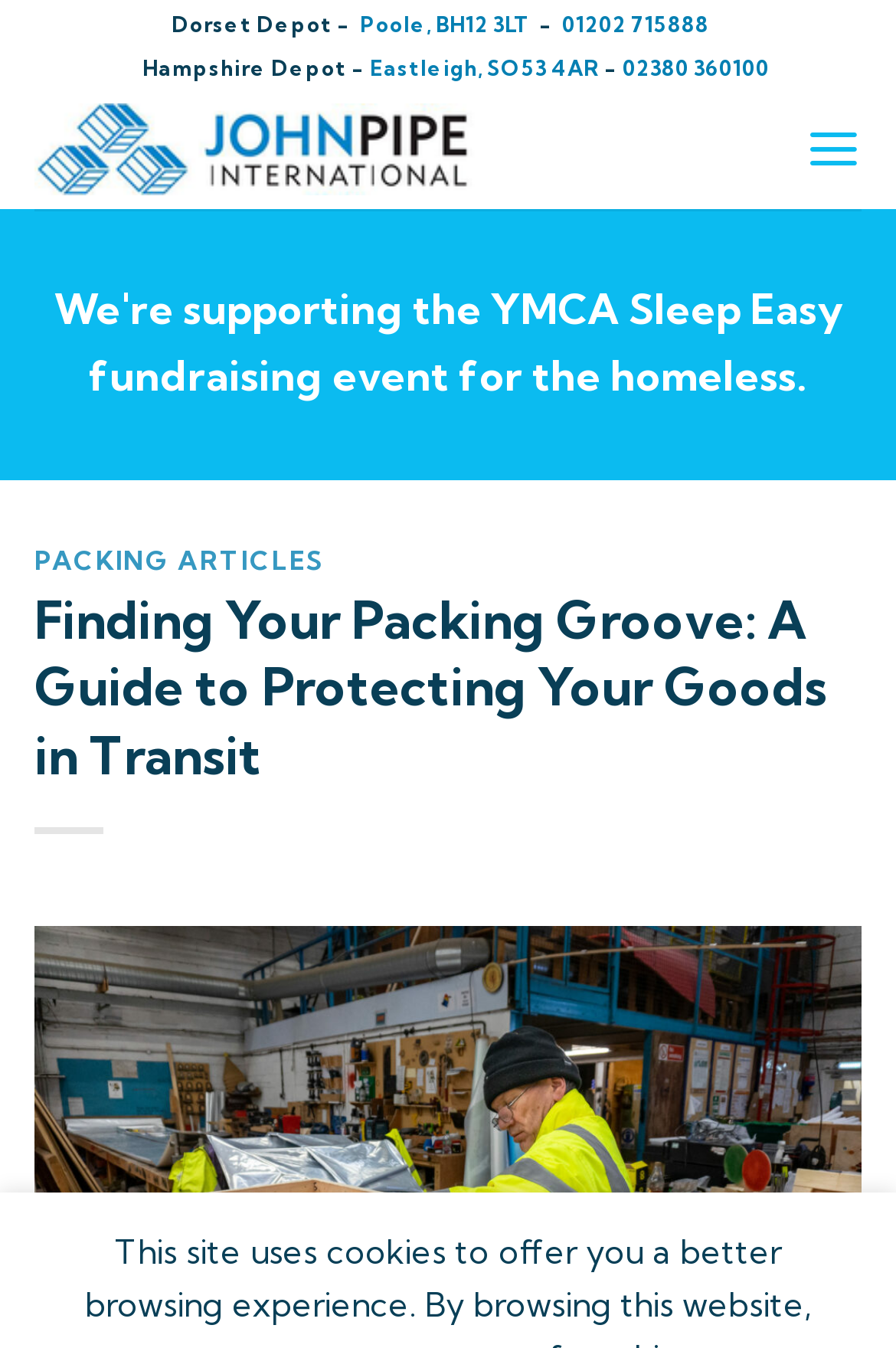Pinpoint the bounding box coordinates of the area that should be clicked to complete the following instruction: "read Protecting Your Goods in Transit". The coordinates must be given as four float numbers between 0 and 1, i.e., [left, top, right, bottom].

[0.038, 0.87, 0.962, 0.905]